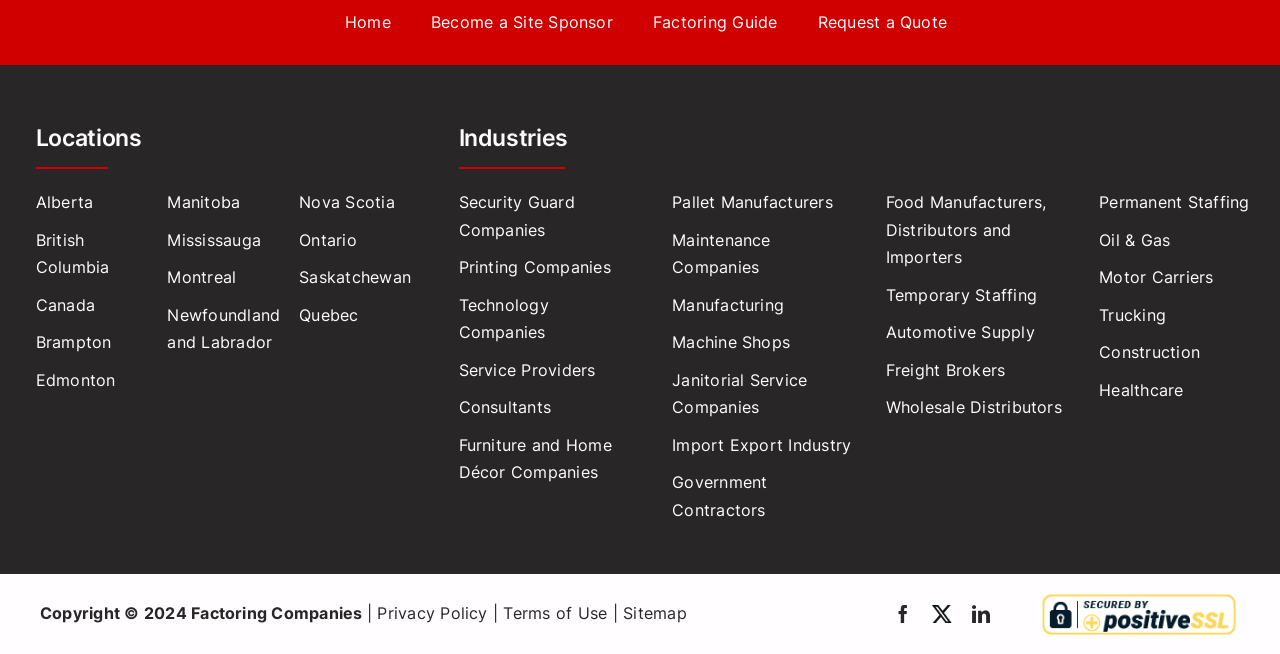Can you find the bounding box coordinates for the element to click on to achieve the instruction: "Select 'Alberta' location"?

[0.028, 0.289, 0.119, 0.331]